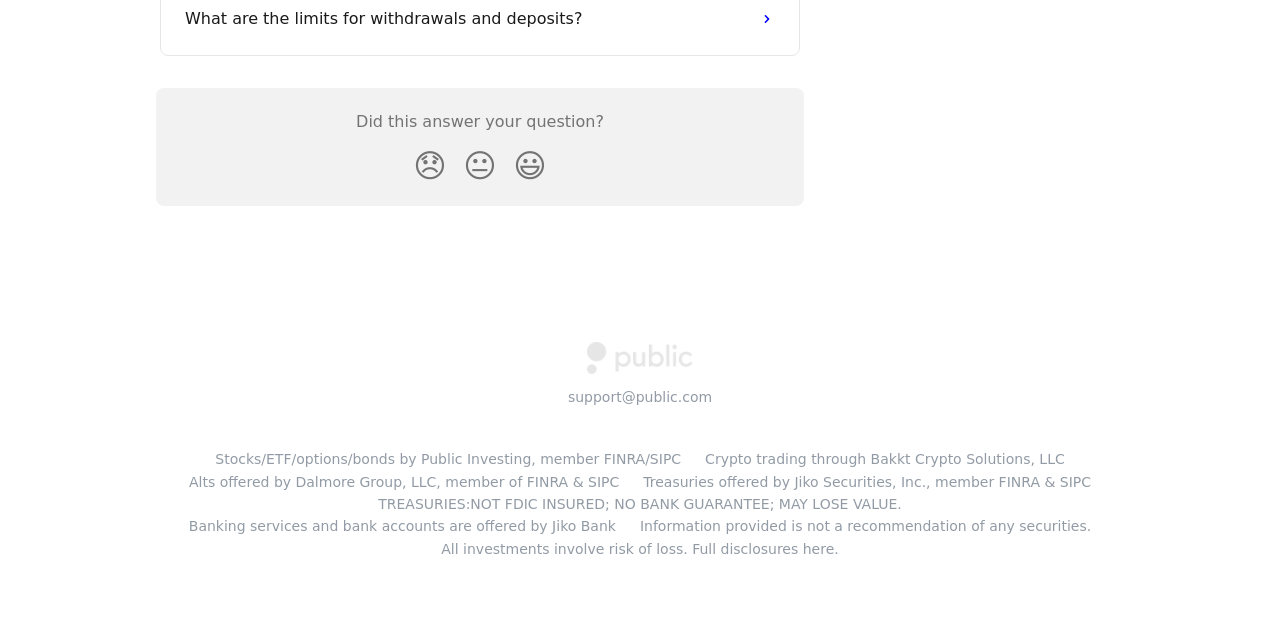Given the description "alt="Classic Air Aviation Logo"", provide the bounding box coordinates of the corresponding UI element.

None